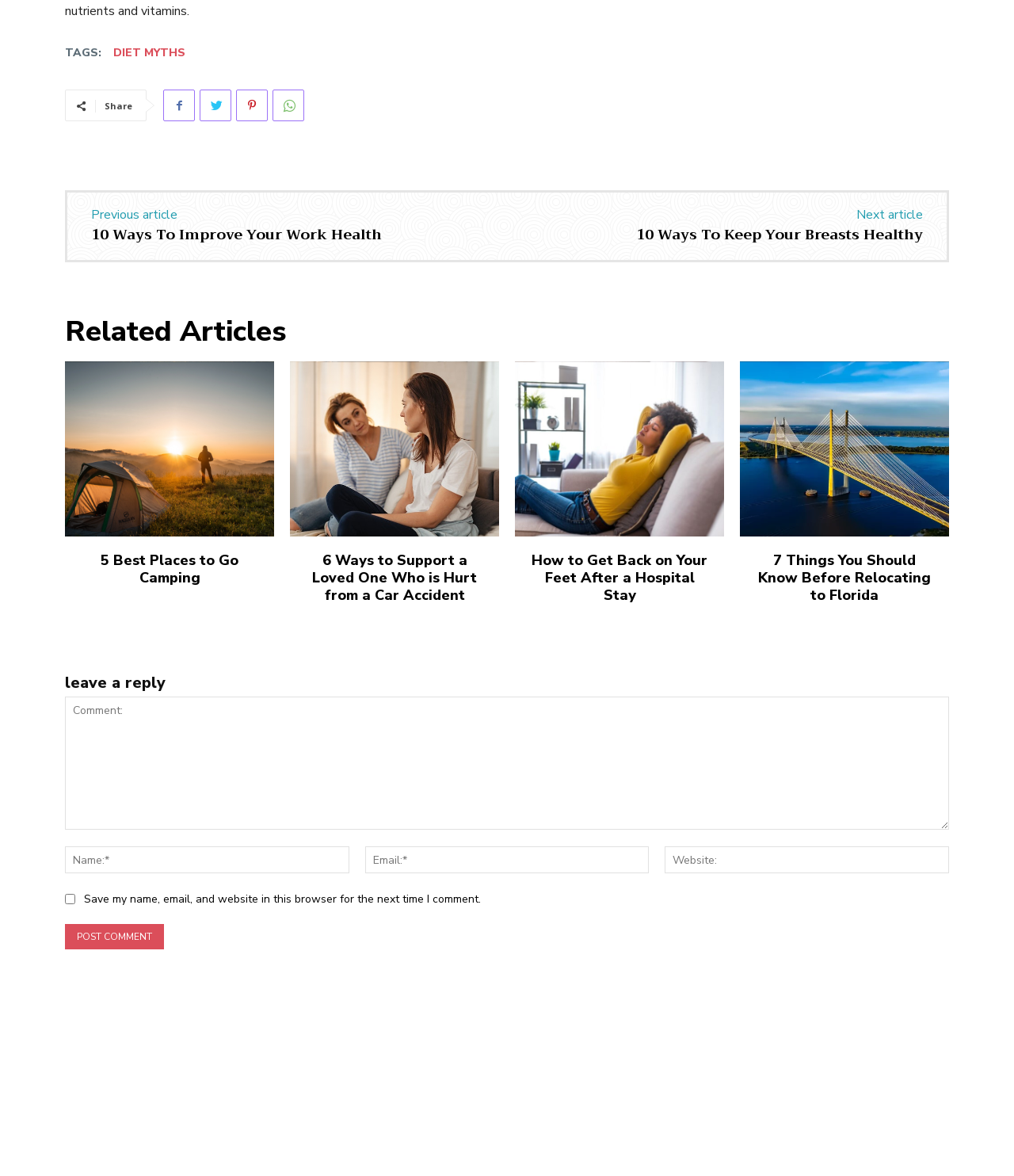Pinpoint the bounding box coordinates of the area that should be clicked to complete the following instruction: "View full fingerprint". The coordinates must be given as four float numbers between 0 and 1, i.e., [left, top, right, bottom].

None